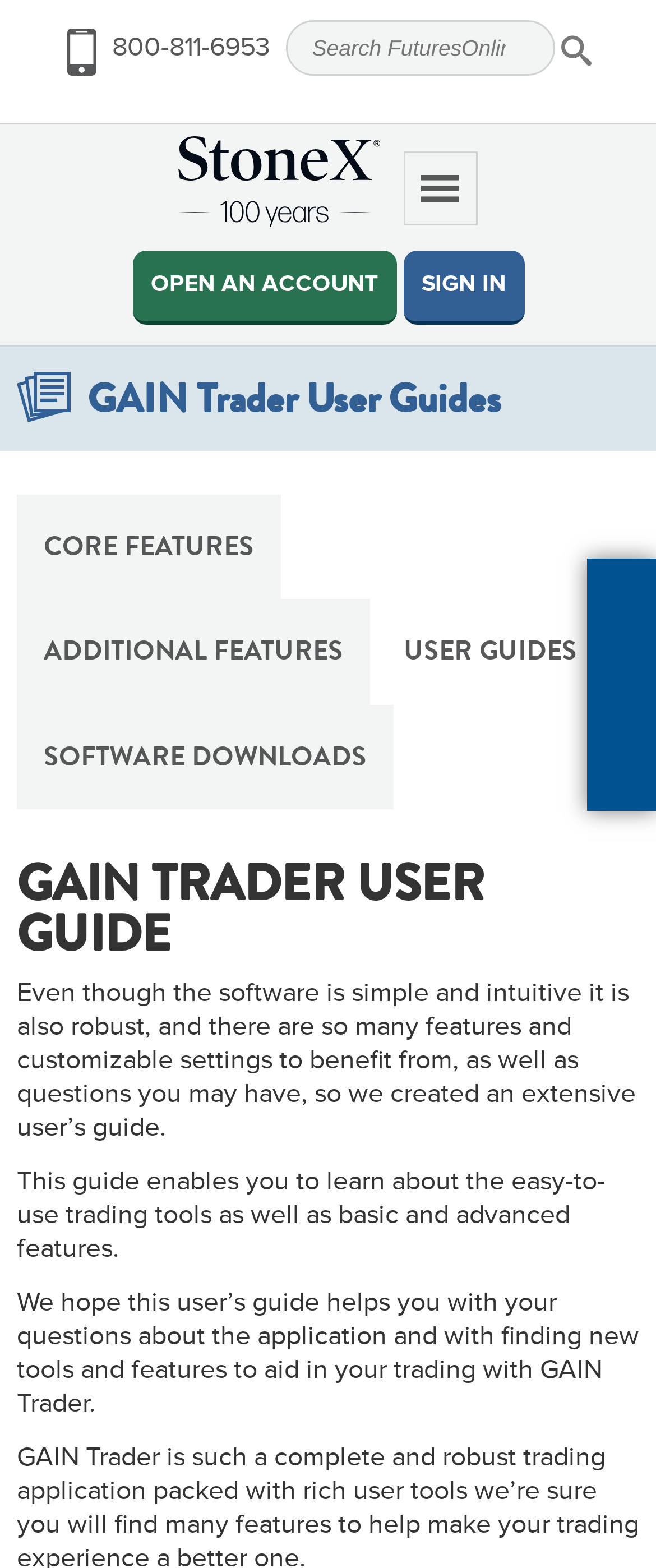Locate the bounding box coordinates of the item that should be clicked to fulfill the instruction: "View CORE FEATURES".

[0.026, 0.315, 0.428, 0.382]